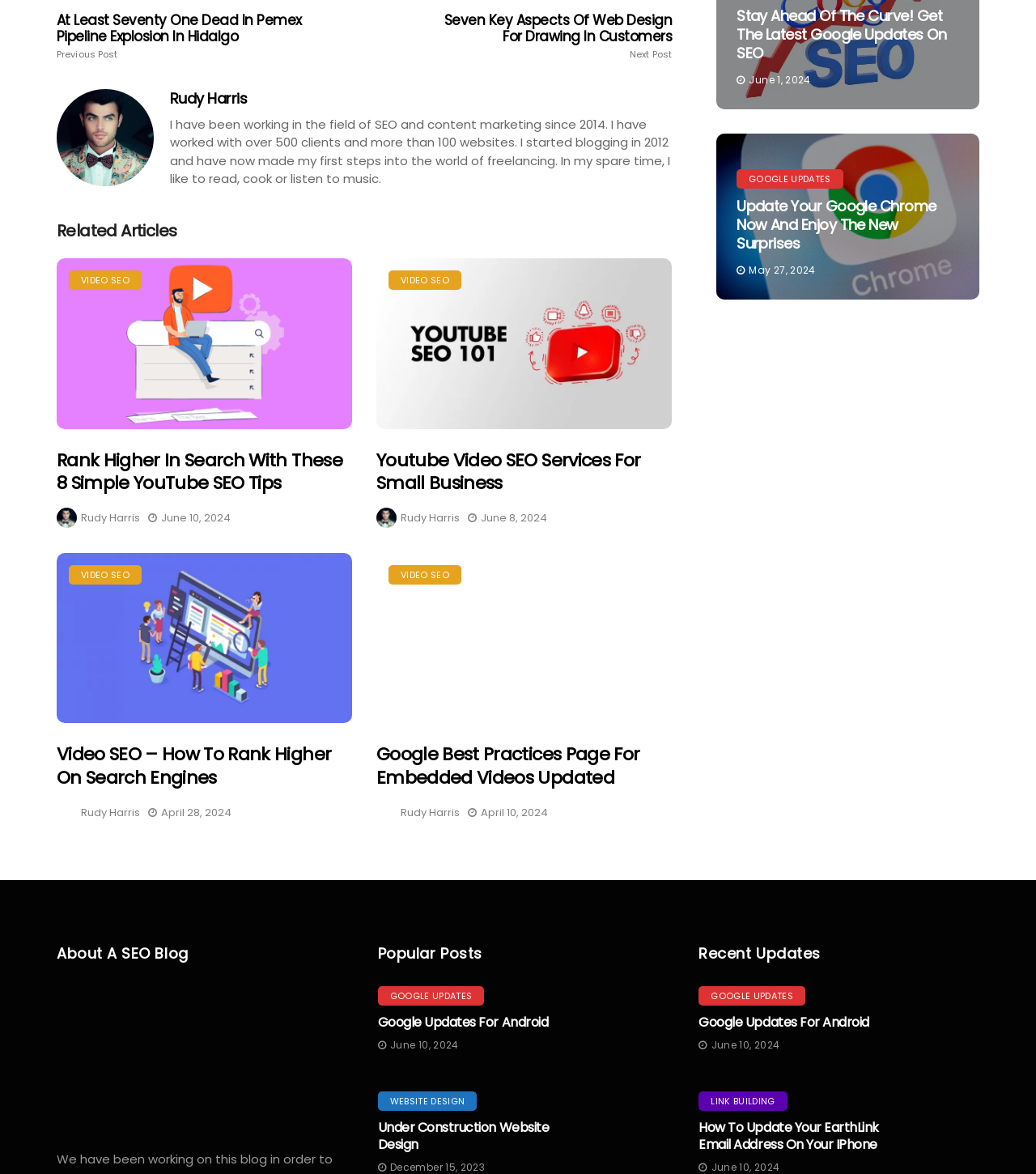Answer the question below with a single word or a brief phrase: 
What is the purpose of the section 'Stay Ahead Of The Curve! Get The Latest Google Updates On SEO'?

To provide Google updates on SEO